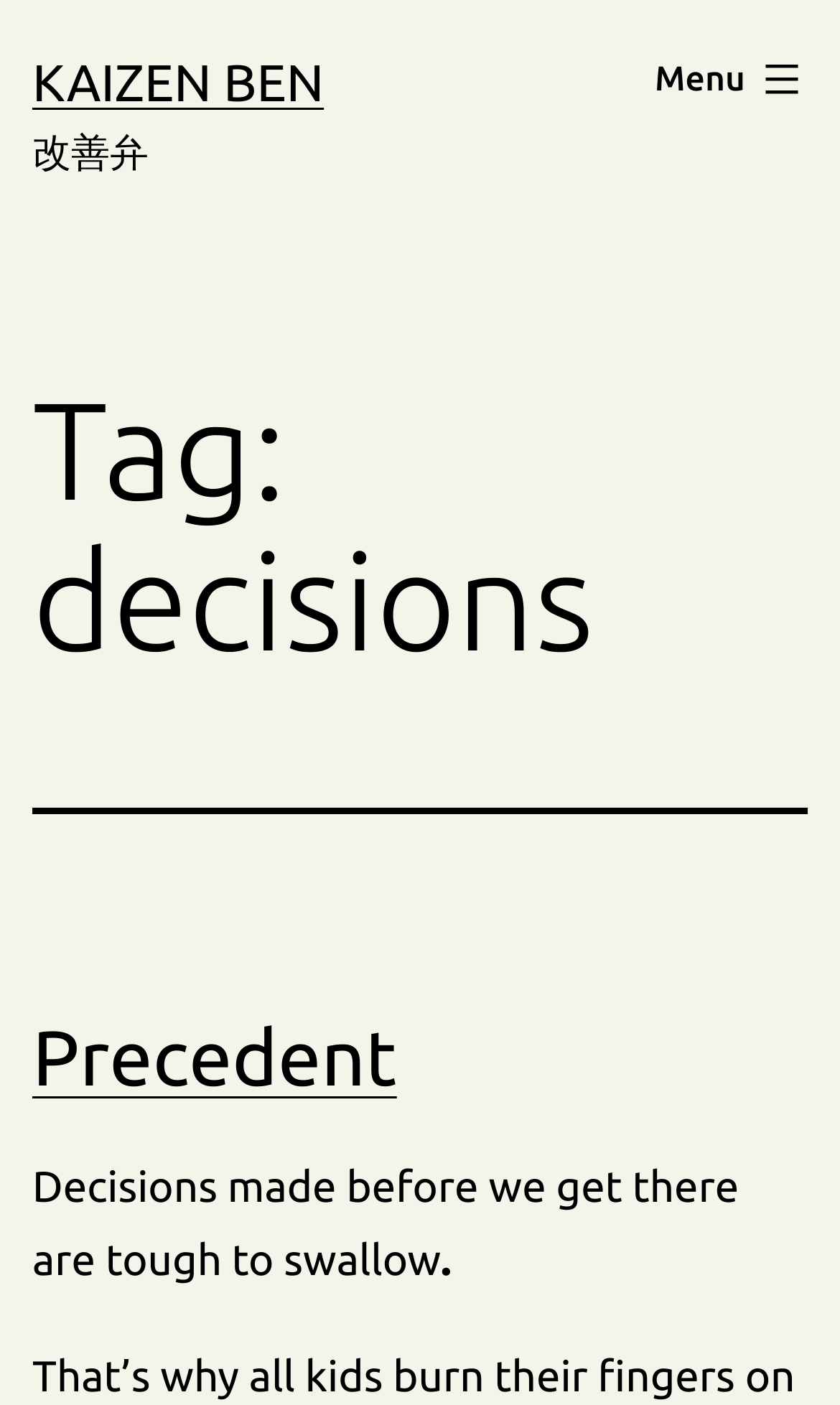What is the current tag being viewed?
Answer the question with a detailed and thorough explanation.

The current tag being viewed can be found in the header section of the webpage, where it says 'Tag: decisions' in a heading format.